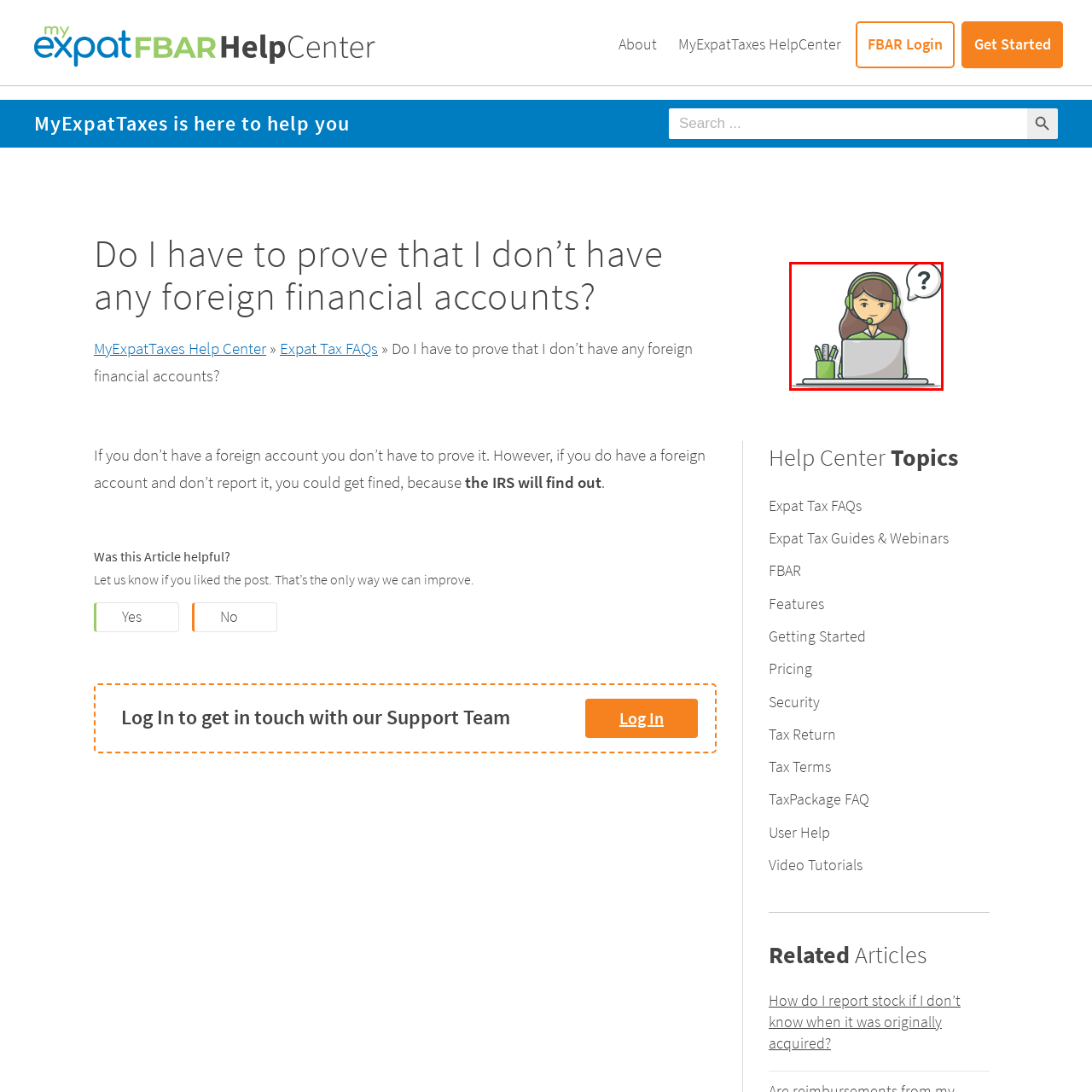What is the representative looking at?
Examine the image that is surrounded by the red bounding box and answer the question with as much detail as possible using the image.

According to the caption, the customer support representative is 'looking attentively at a laptop', suggesting that her focus is on the laptop screen.